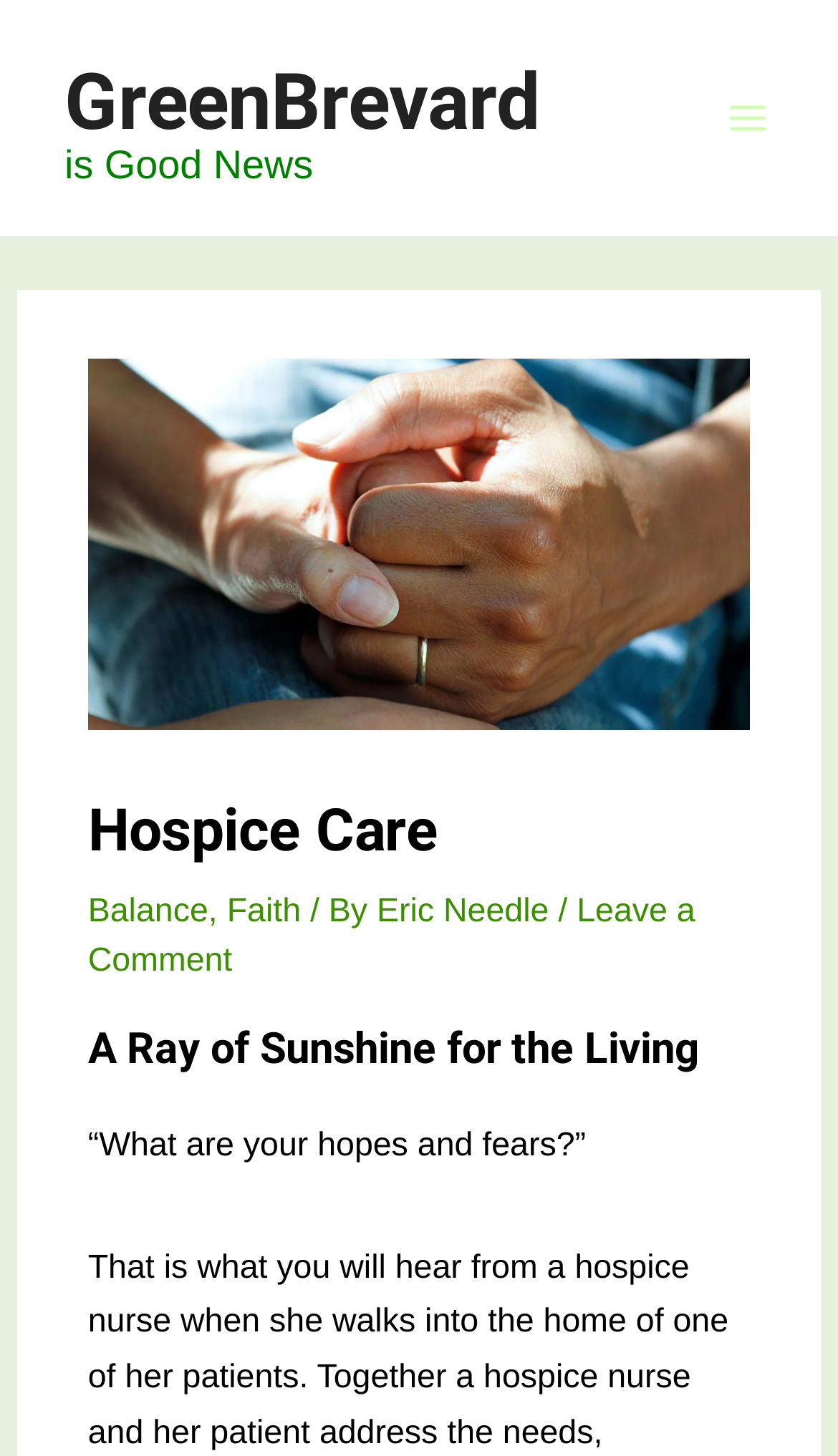What is the tone of the quote?
Based on the image content, provide your answer in one word or a short phrase.

Reflective